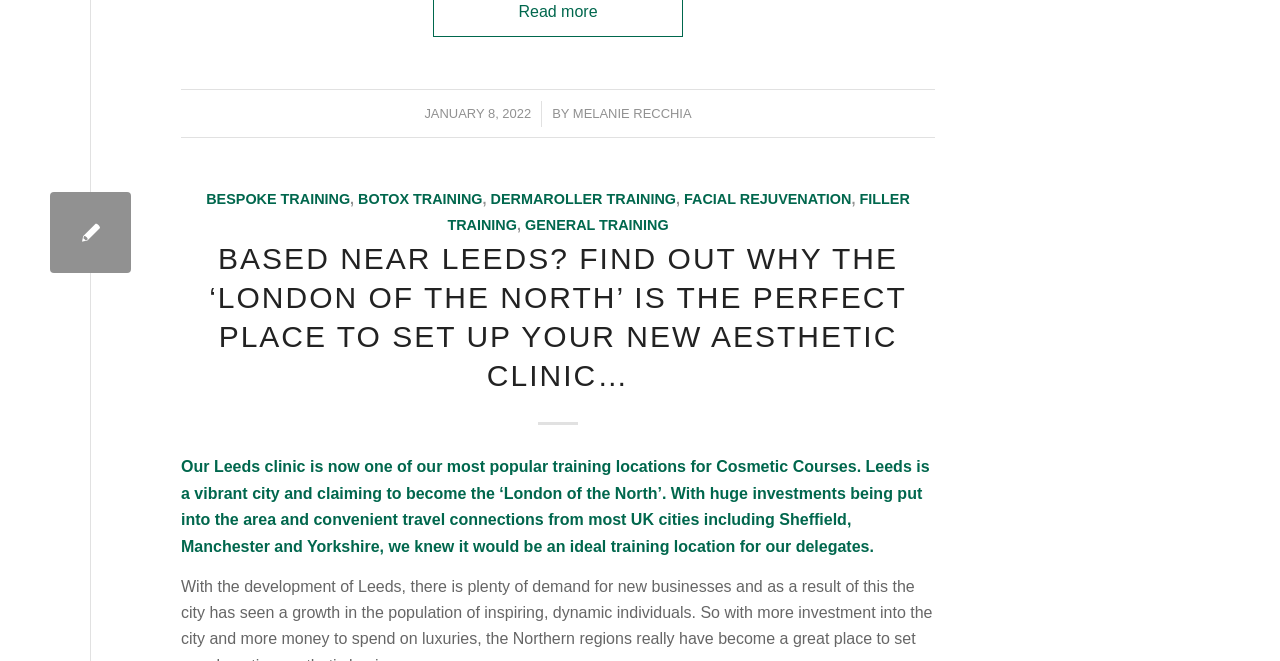Locate the UI element that matches the description Bespoke Training in the webpage screenshot. Return the bounding box coordinates in the format (top-left x, top-left y, bottom-right x, bottom-right y), with values ranging from 0 to 1.

[0.161, 0.289, 0.274, 0.313]